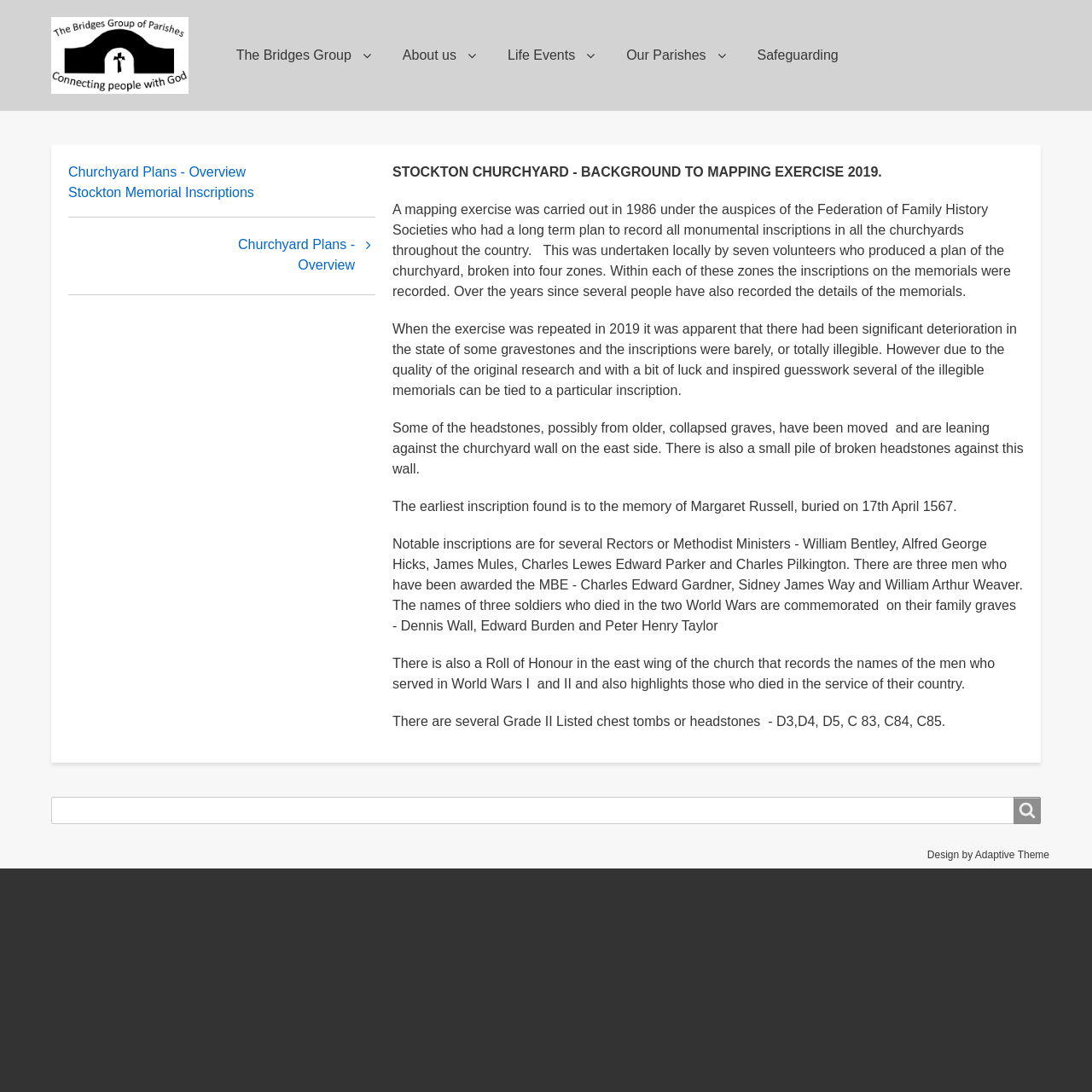Please identify the bounding box coordinates of the element's region that needs to be clicked to fulfill the following instruction: "Search for something". The bounding box coordinates should consist of four float numbers between 0 and 1, i.e., [left, top, right, bottom].

[0.047, 0.73, 0.953, 0.755]